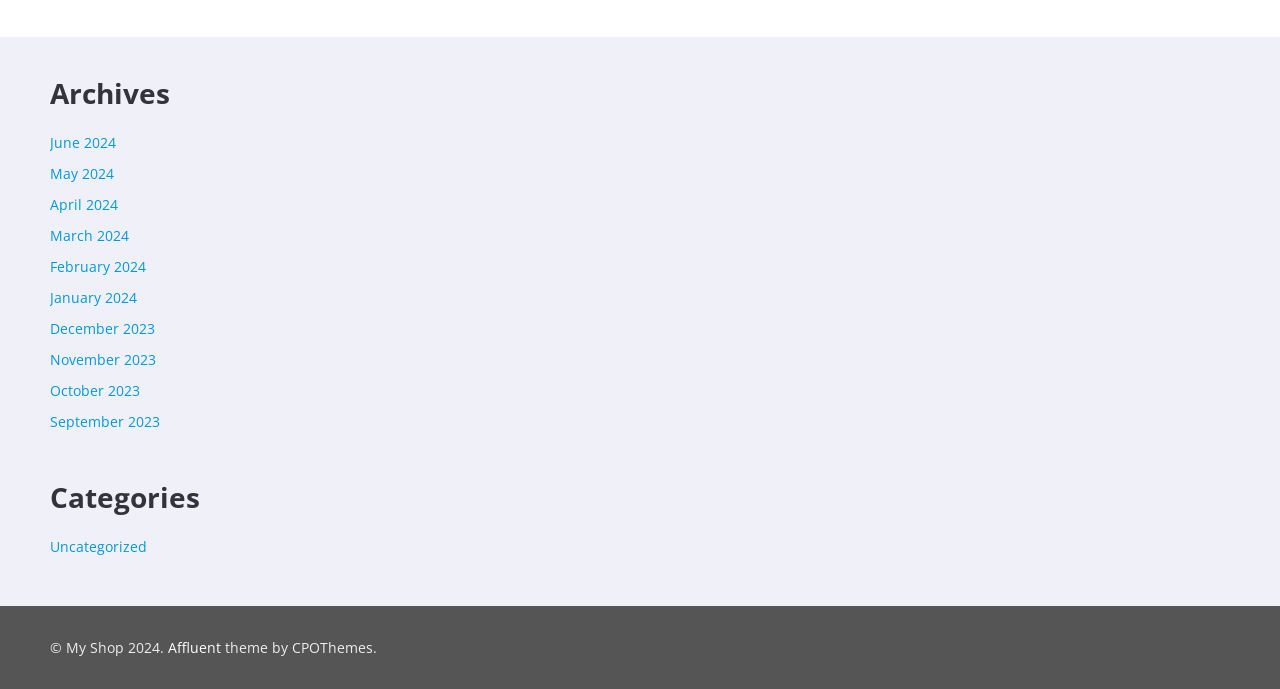Please determine the bounding box coordinates for the element that should be clicked to follow these instructions: "go to June 2024".

[0.039, 0.192, 0.091, 0.22]